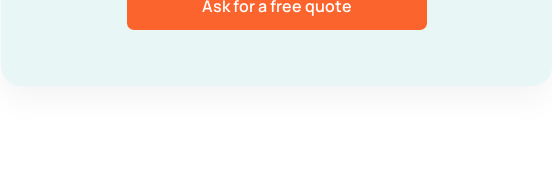How many years of experience does the company have?
Could you please answer the question thoroughly and with as much detail as possible?

The caption states that the company 'boasts over twenty-five years of experience in the field', providing the answer to this question.